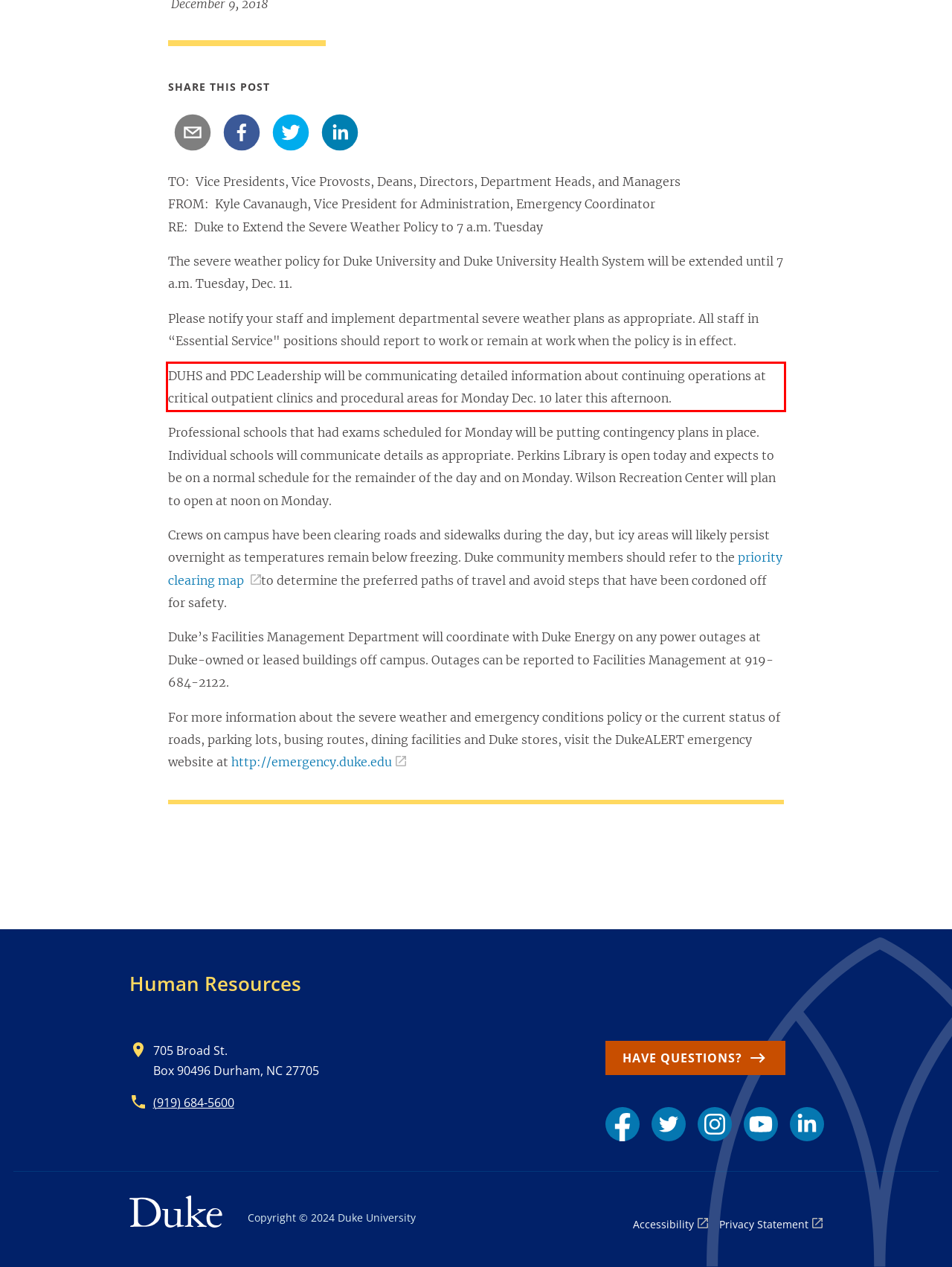View the screenshot of the webpage and identify the UI element surrounded by a red bounding box. Extract the text contained within this red bounding box.

DUHS and PDC Leadership will be communicating detailed information about continuing operations at critical outpatient clinics and procedural areas for Monday Dec. 10 later this afternoon.